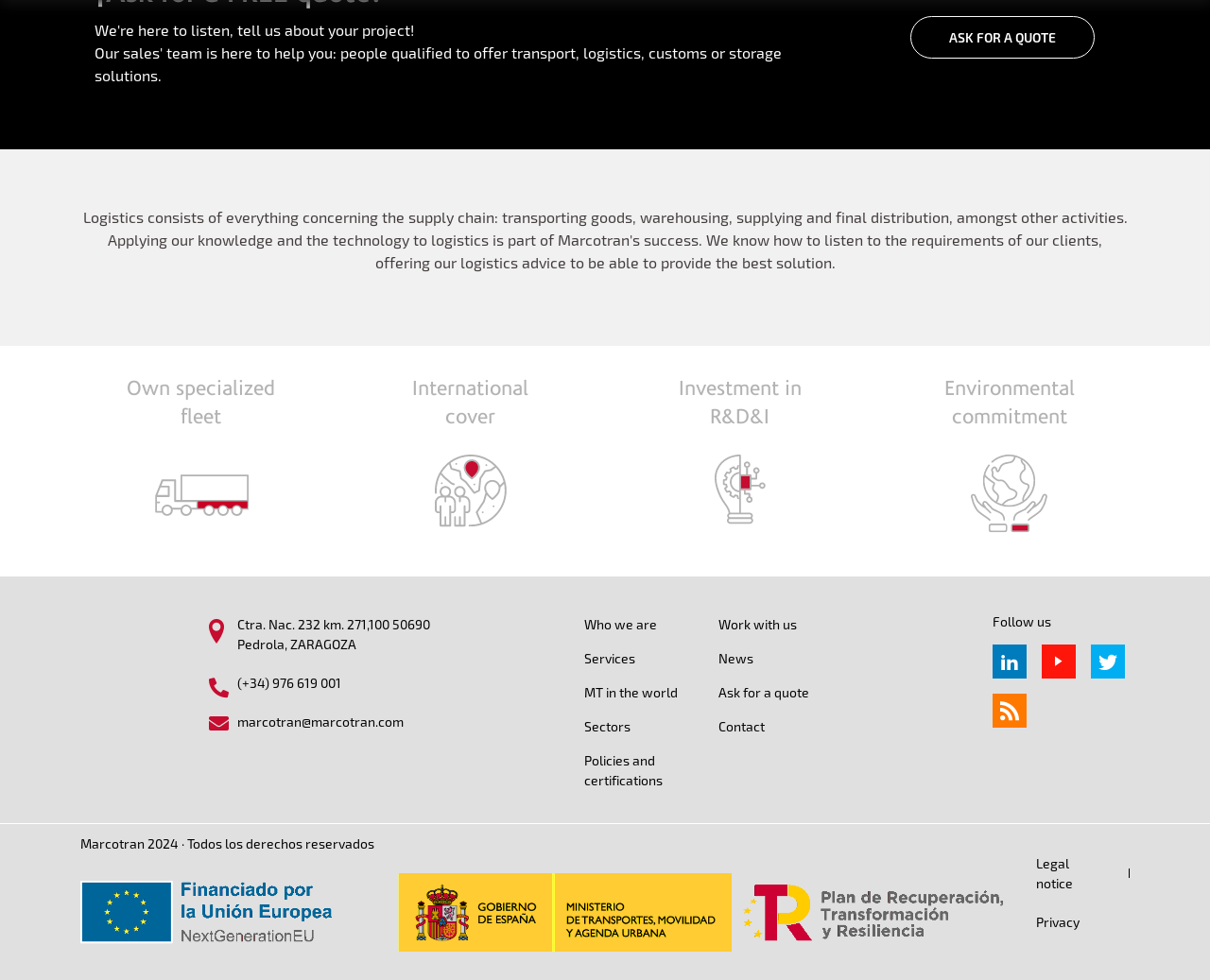Locate the bounding box coordinates of the item that should be clicked to fulfill the instruction: "Read 'Legal notice'".

[0.829, 0.861, 0.934, 0.921]